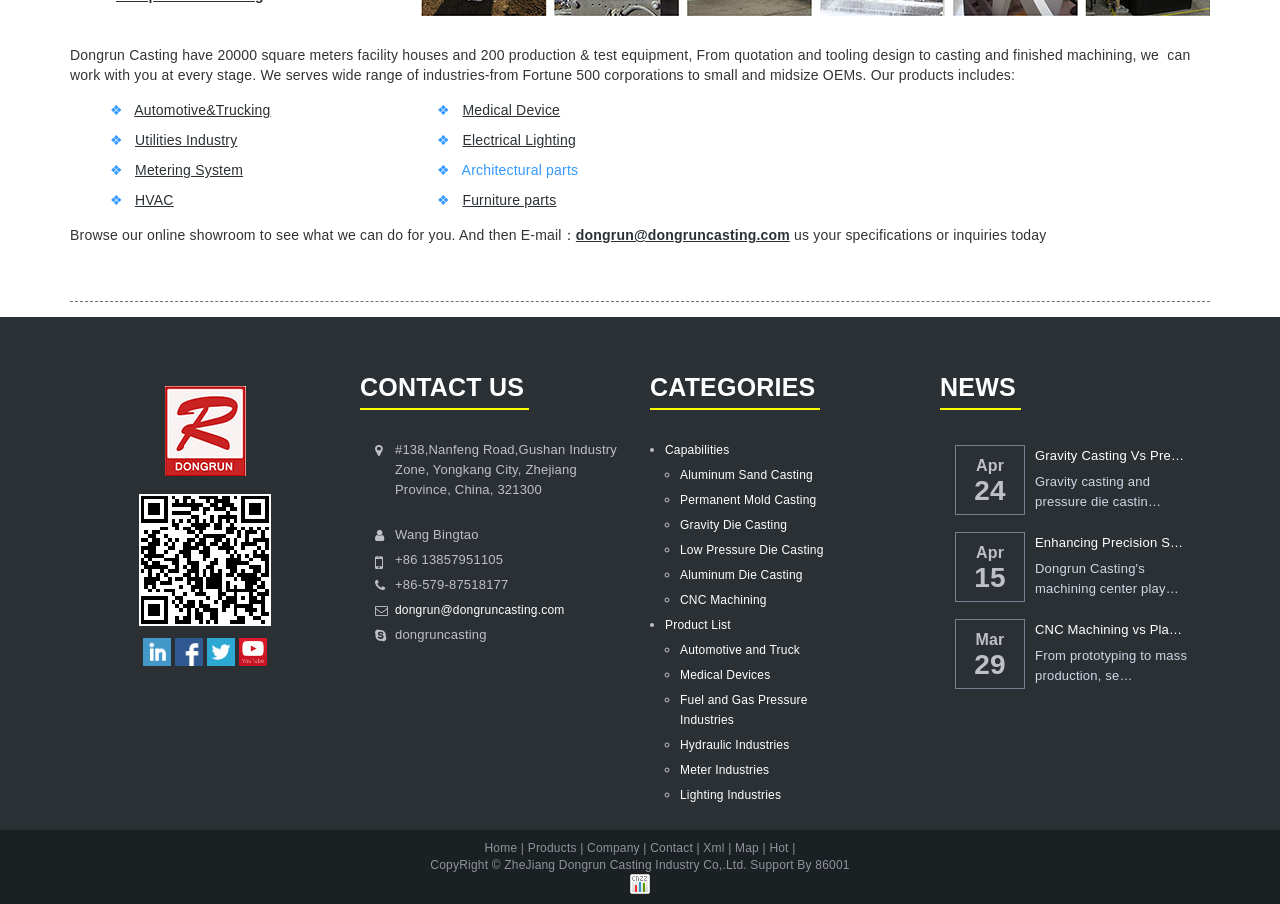Could you indicate the bounding box coordinates of the region to click in order to complete this instruction: "Subscribe to the newsletter".

None